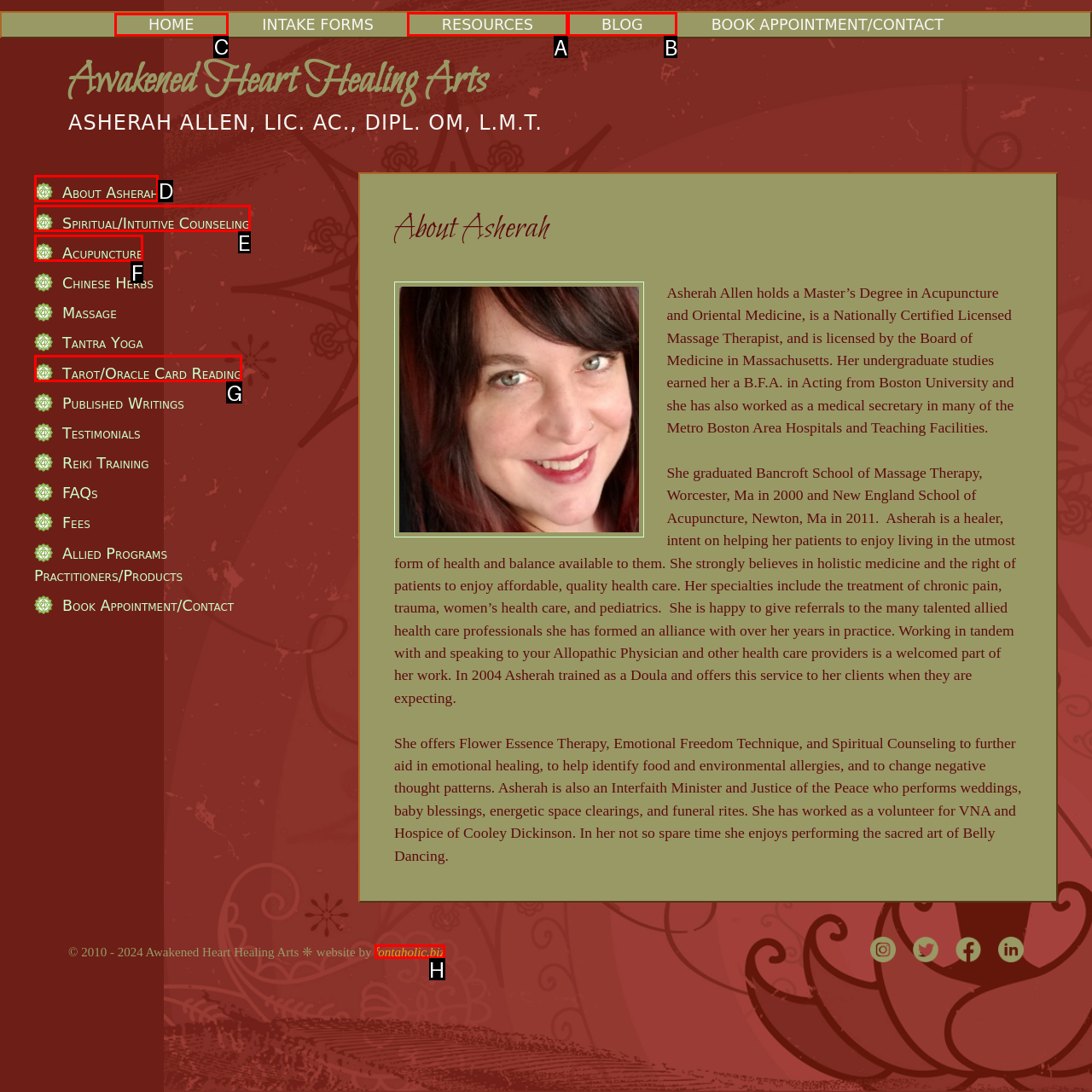Pick the right letter to click to achieve the task: Click on the HOME link
Answer with the letter of the correct option directly.

C